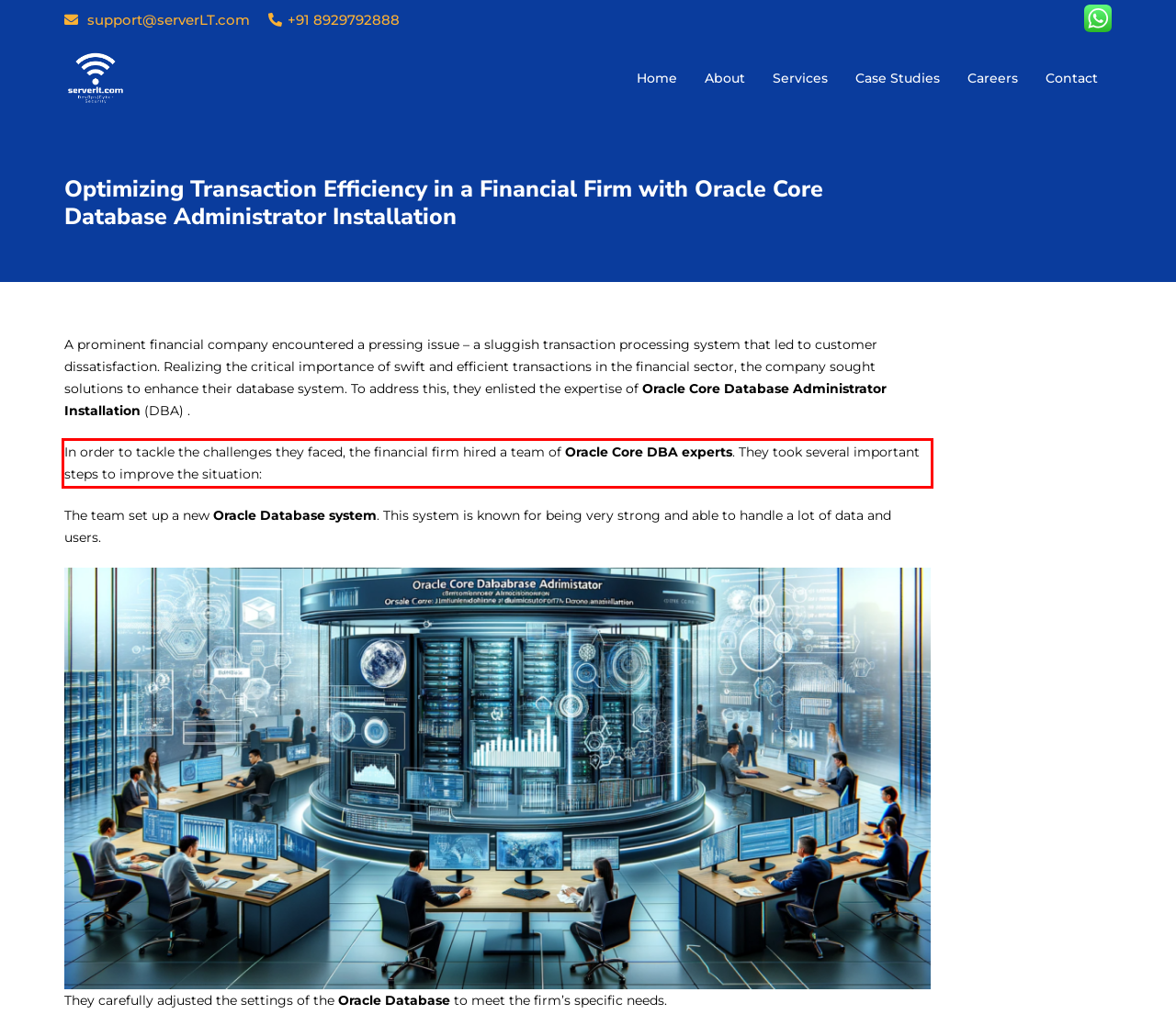Using the provided screenshot of a webpage, recognize the text inside the red rectangle bounding box by performing OCR.

In order to tackle the challenges they faced, the financial firm hired a team of Oracle Core DBA experts. They took several important steps to improve the situation: